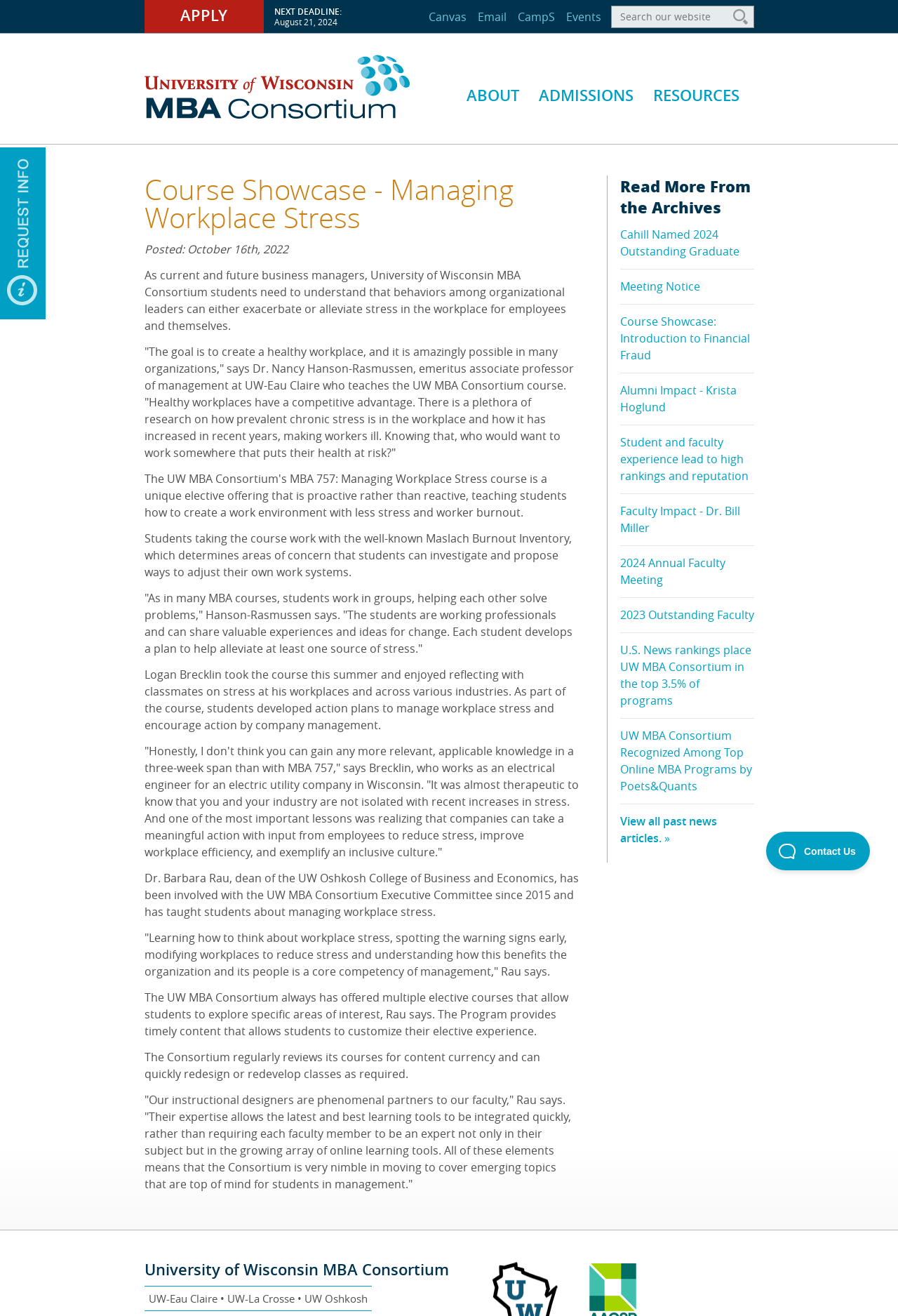Show the bounding box coordinates for the HTML element as described: "Meeting Notice".

[0.69, 0.212, 0.779, 0.223]